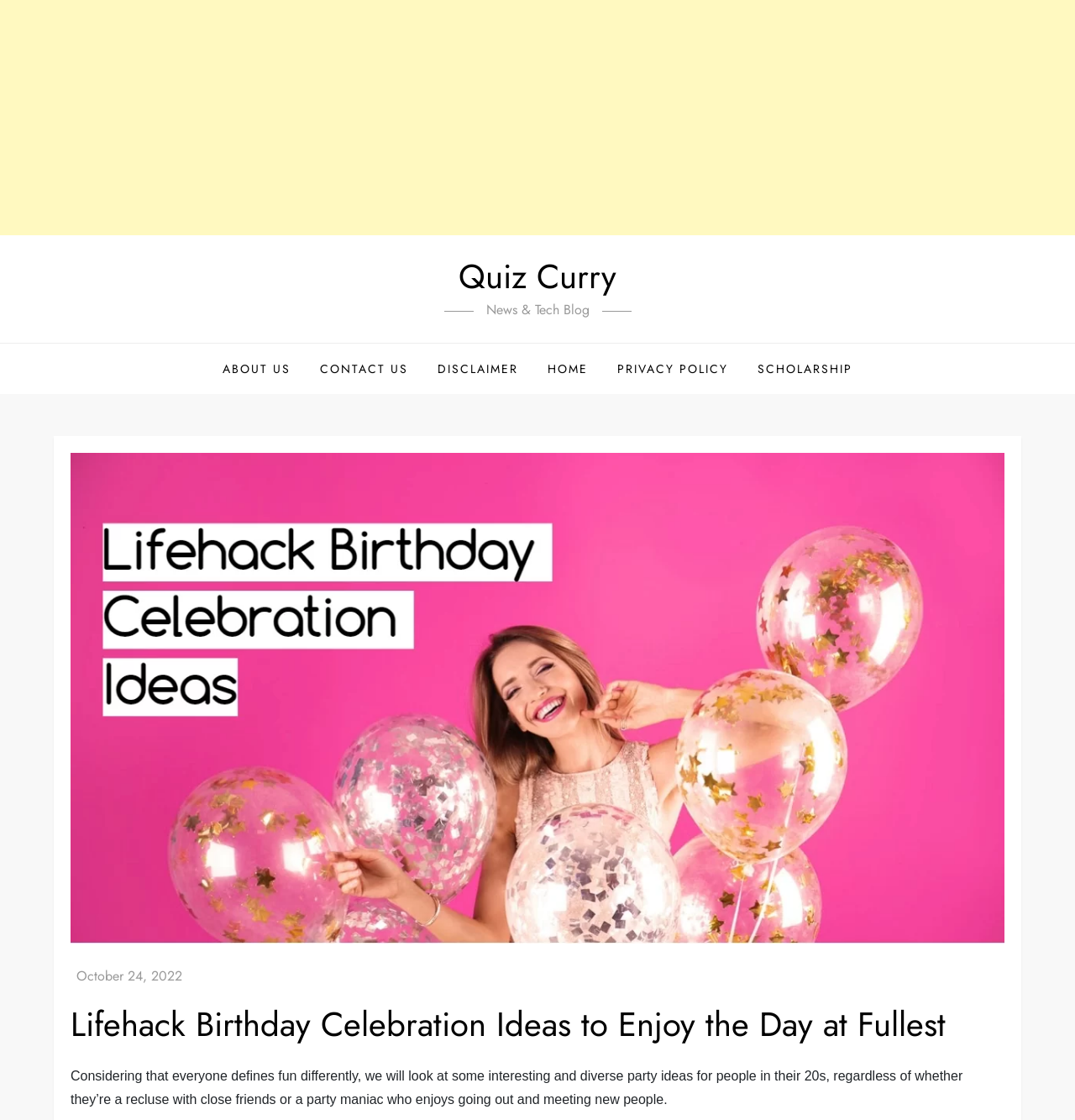Give a detailed explanation of the elements present on the webpage.

The webpage is about "Lifehack Birthday Celebration Ideas to Enjoy the Day at Fullest". At the top, there is a horizontal advertisement banner. Below the banner, there are five navigation links: "Quiz Curry", "News & Tech Blog", "ABOUT US", "CONTACT US", and "DISCLAIMER", which are aligned horizontally. Further to the right, there are three more navigation links: "HOME", "PRIVACY POLICY", and "SCHOLARSHIP".

Below these navigation links, there is a main content section. The title of the article "Lifehack Birthday Celebration Ideas to Enjoy the Day at Fullest" is prominently displayed. The article starts with a paragraph that explains the purpose of the article, which is to provide diverse party ideas for people in their 20s, regardless of their personality type. The date "October 24, 2022" is mentioned on the left side of the article, indicating the publication date.